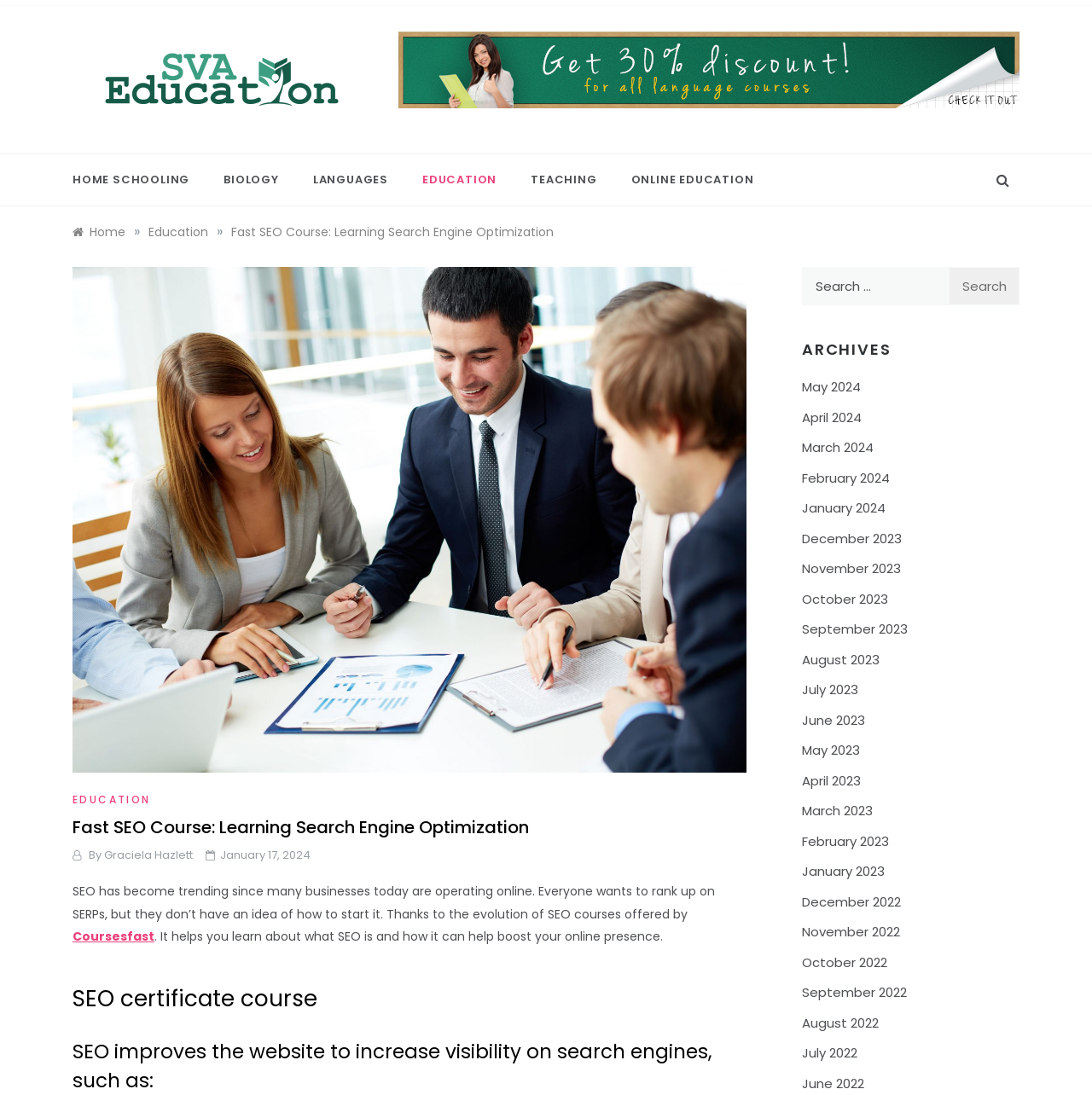Using the format (top-left x, top-left y, bottom-right x, bottom-right y), and given the element description, identify the bounding box coordinates within the screenshot: Terms of service

None